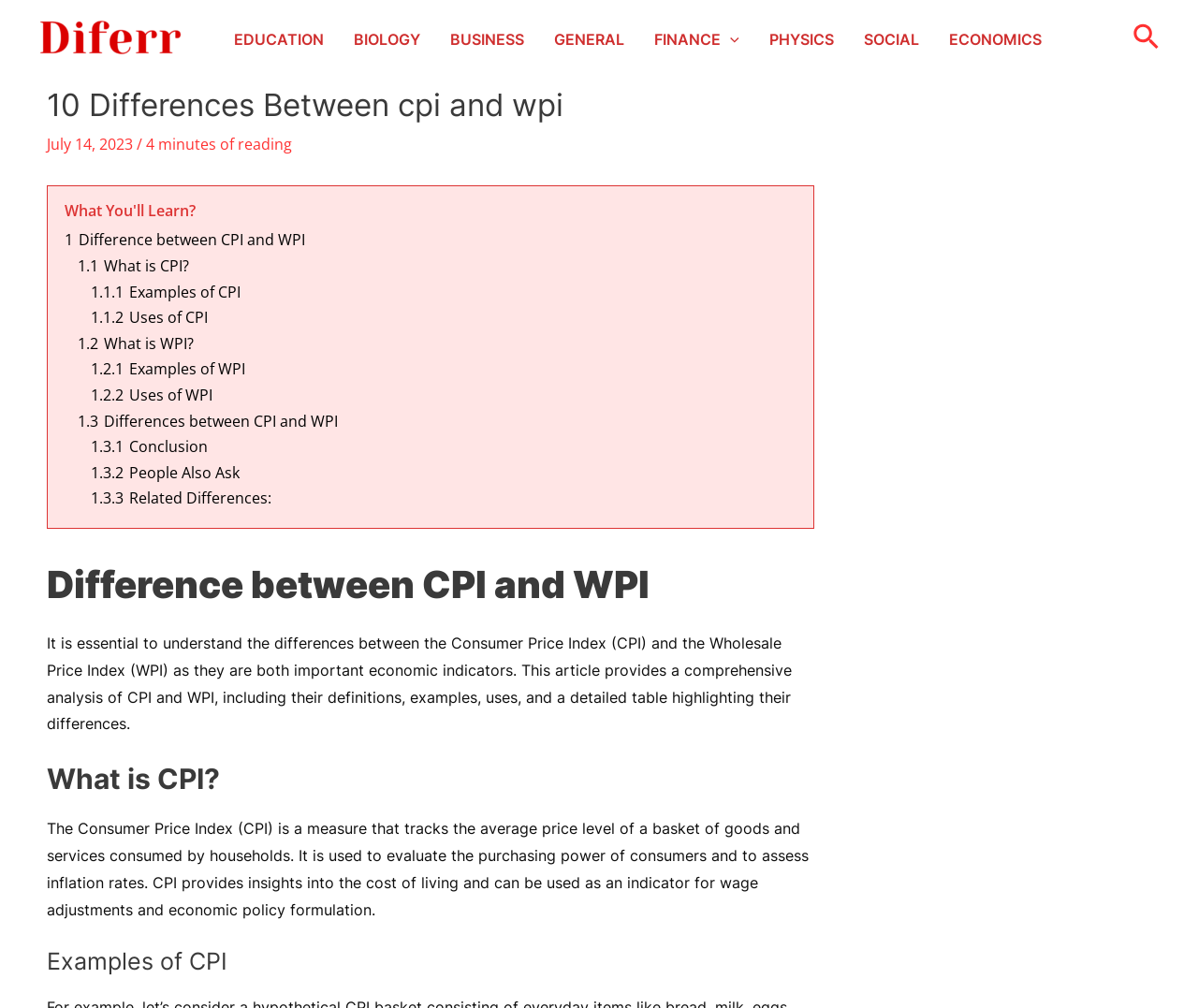Determine the bounding box coordinates of the clickable element to complete this instruction: "Read about the differences between CPI and WPI". Provide the coordinates in the format of four float numbers between 0 and 1, [left, top, right, bottom].

[0.039, 0.554, 0.68, 0.606]